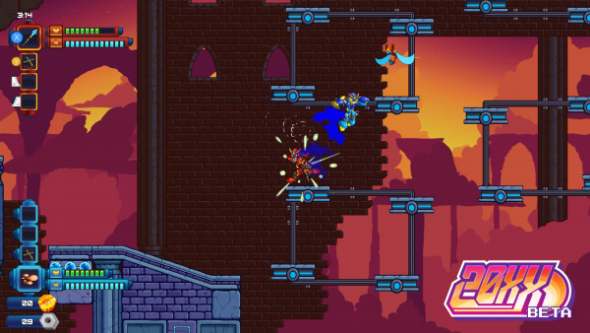What is the player's character holding?
Using the image as a reference, deliver a detailed and thorough answer to the question.

According to the caption, the player's character is 'branding a weapon, likely an energy sword', suggesting that the character is holding a sword that is powered by energy.